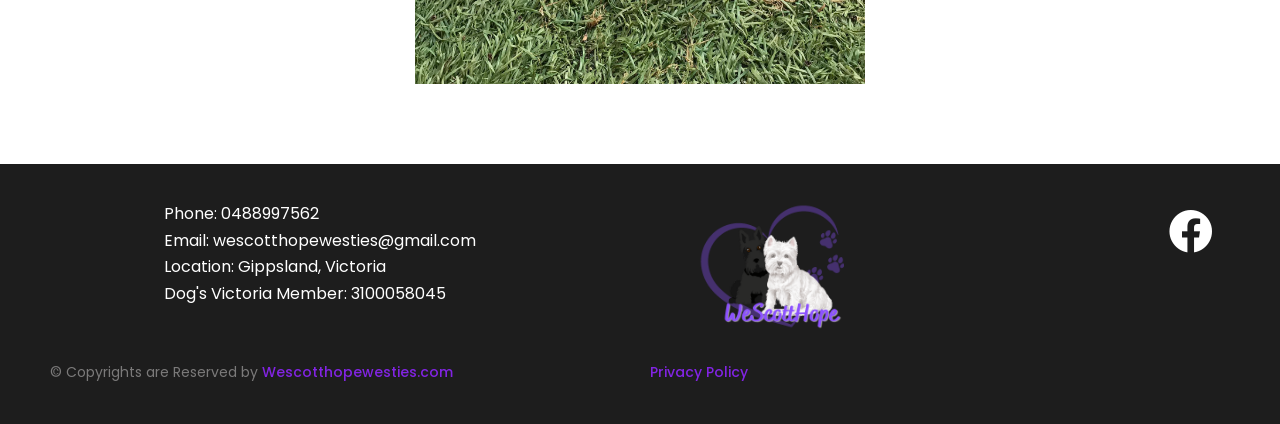Please predict the bounding box coordinates (top-left x, top-left y, bottom-right x, bottom-right y) for the UI element in the screenshot that fits the description: Schism in American Orthodoxy

None